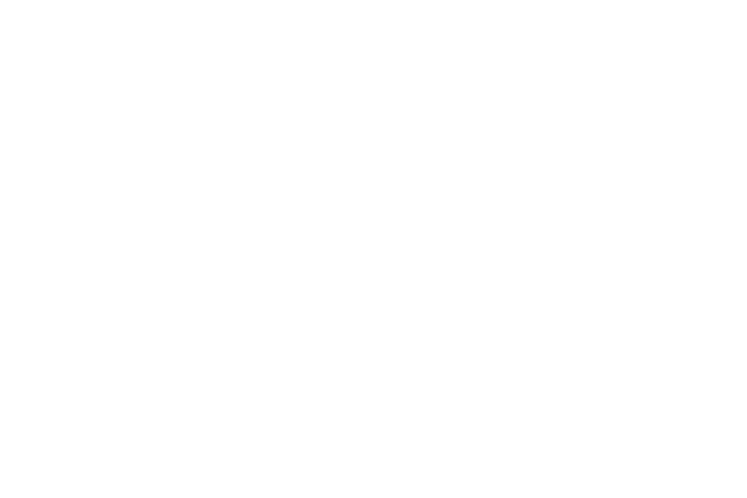Summarize the image with a detailed description that highlights all prominent details.

The image prominently features the logo of Wemeet Hotel, a family-owned establishment located in the heart of Pingtung City, Taiwan. Known for its commitment to sustainable hospitality, the hotel offers a unique blend of personalized service, comfortable accommodations, and a welcoming atmosphere for both leisure and business travelers. The logo symbolizes the hotel’s focus on creating memorable experiences for its guests, as they enjoy convenient access to local attractions, including the famous Pingtung night market and other nearby amenities. With its modern design and warm branding, the logo reflects the hotel's dedication to quality and customer satisfaction.